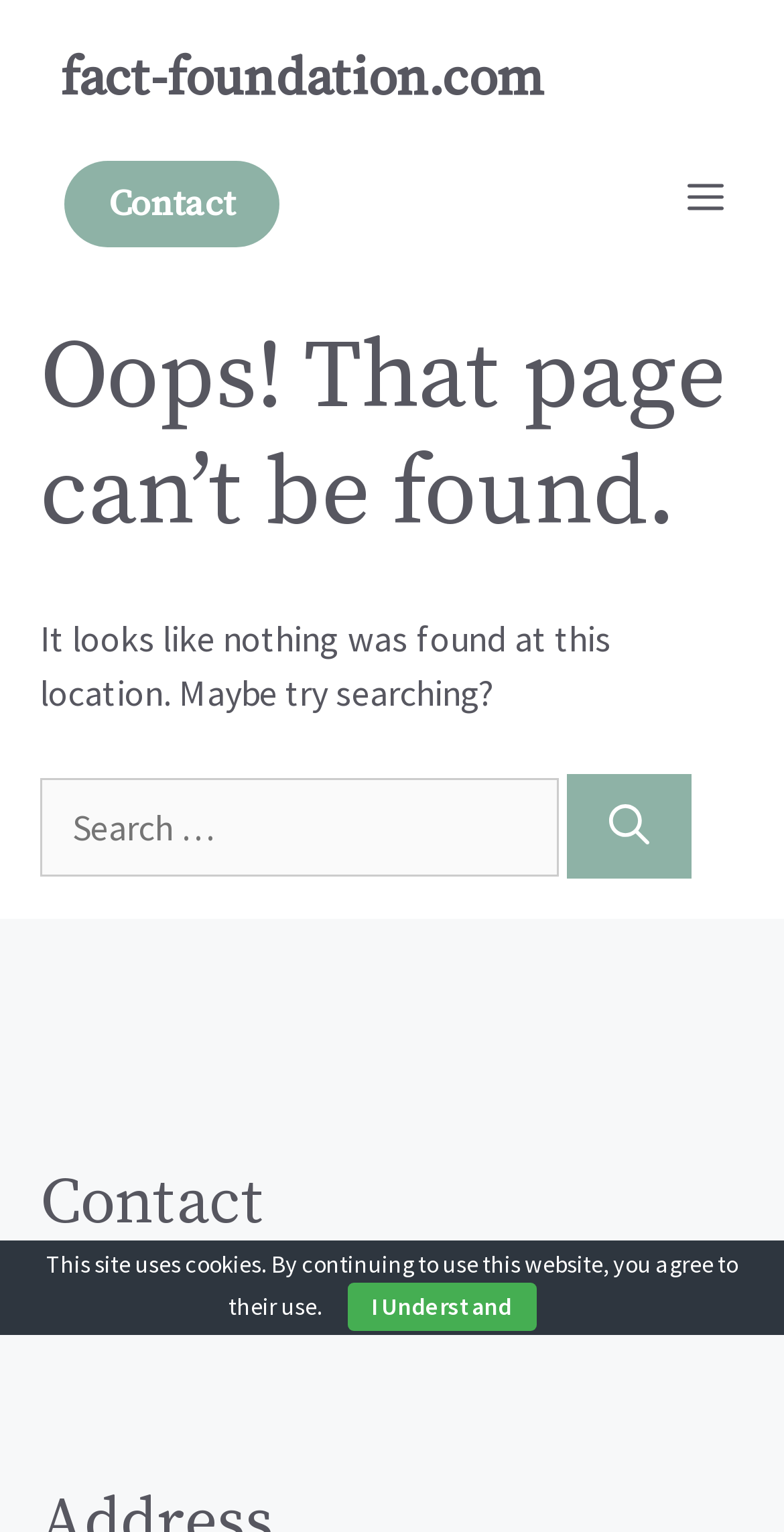What is the phone number to contact?
Please provide a comprehensive answer based on the information in the image.

I found the phone number by looking at the complementary section of the webpage, where it says 'Contact' and lists the phone number as '+1 256 213 0611'.